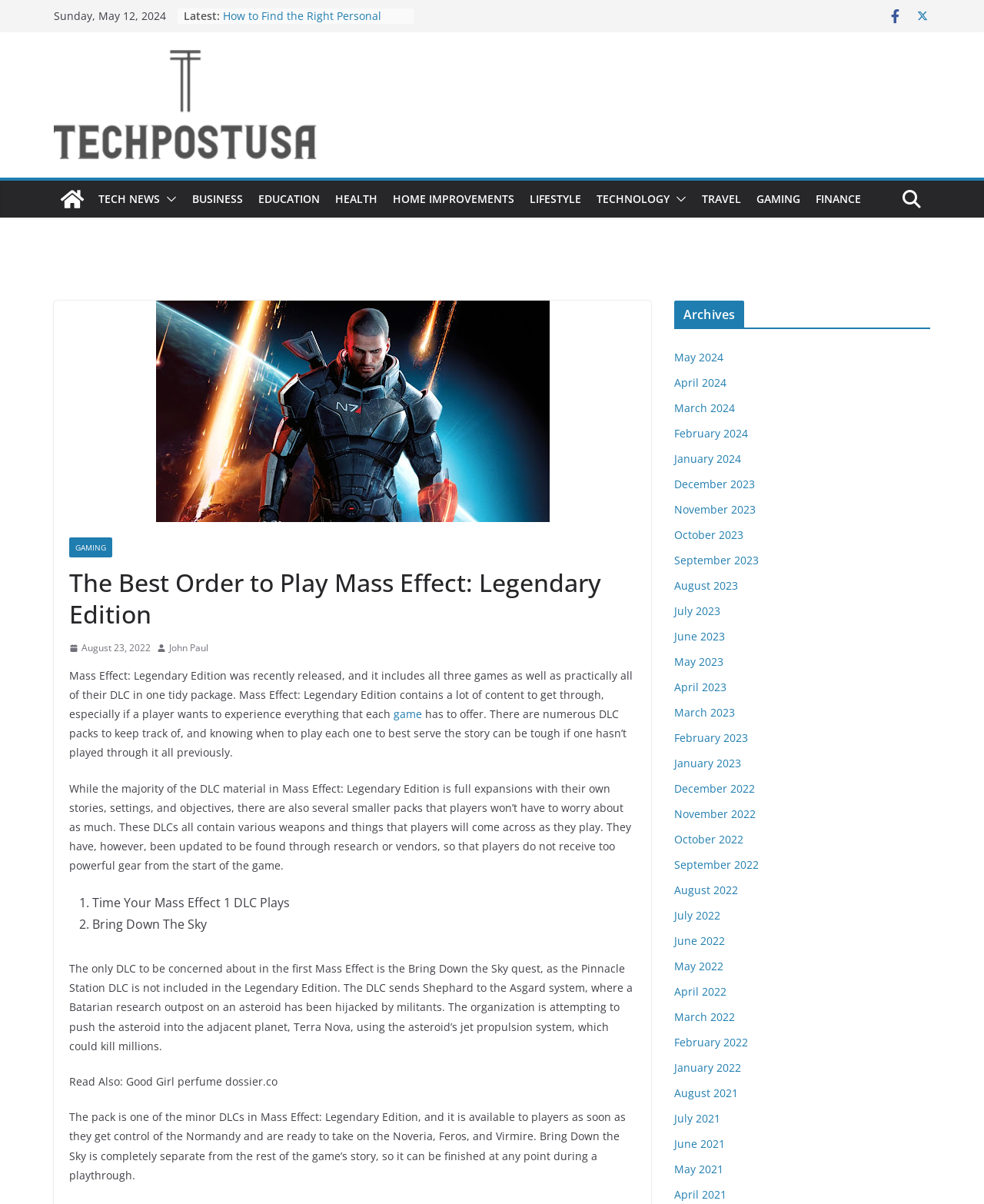Locate the bounding box coordinates of the segment that needs to be clicked to meet this instruction: "Browse the archives for May 2024".

[0.685, 0.29, 0.735, 0.302]